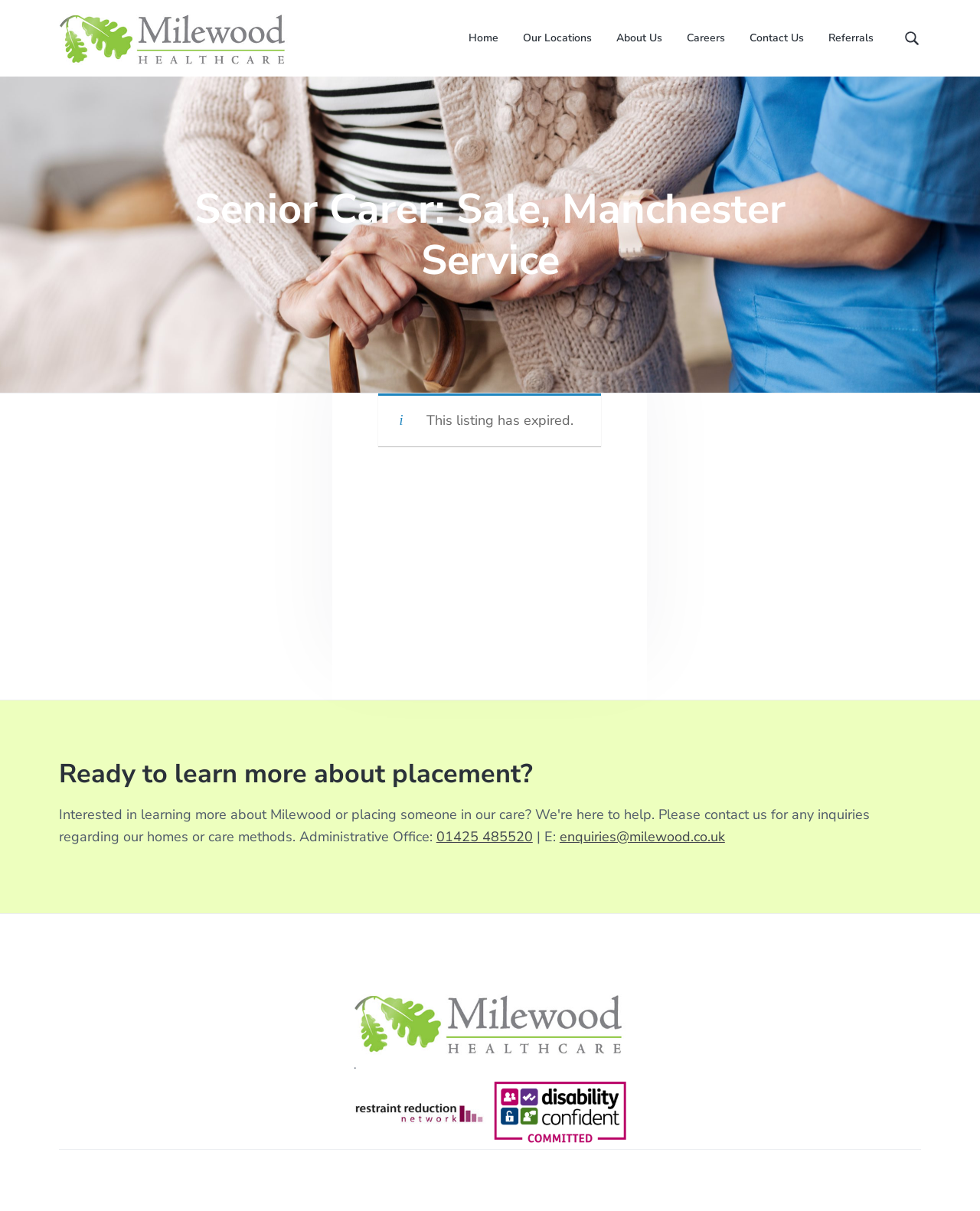What is the name of the healthcare provider?
Your answer should be a single word or phrase derived from the screenshot.

Milewood Healthcare